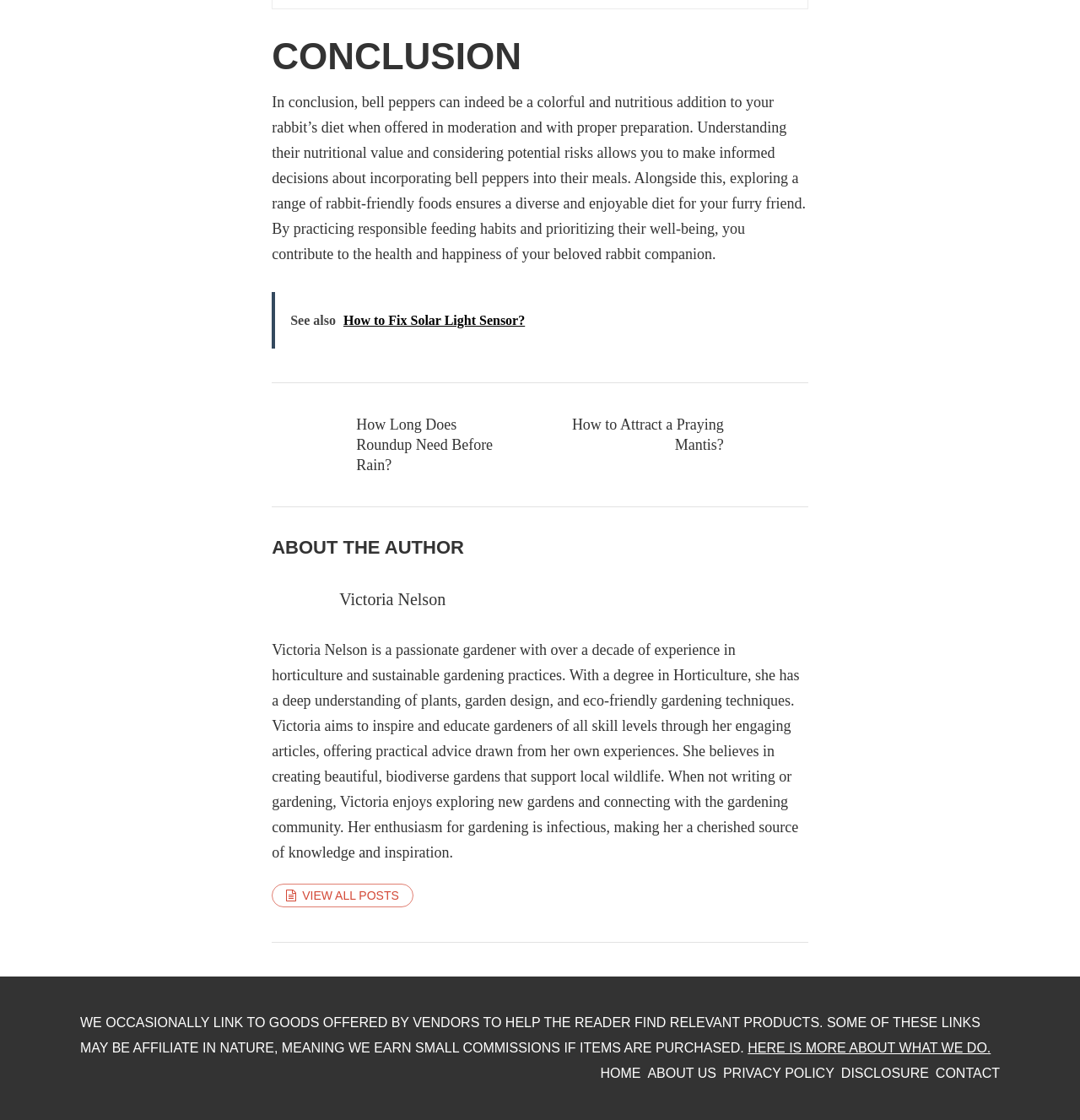Can you identify the bounding box coordinates of the clickable region needed to carry out this instruction: 'Read the article about Plex announcing community feature Discover Together global rollout'? The coordinates should be four float numbers within the range of 0 to 1, stated as [left, top, right, bottom].

None